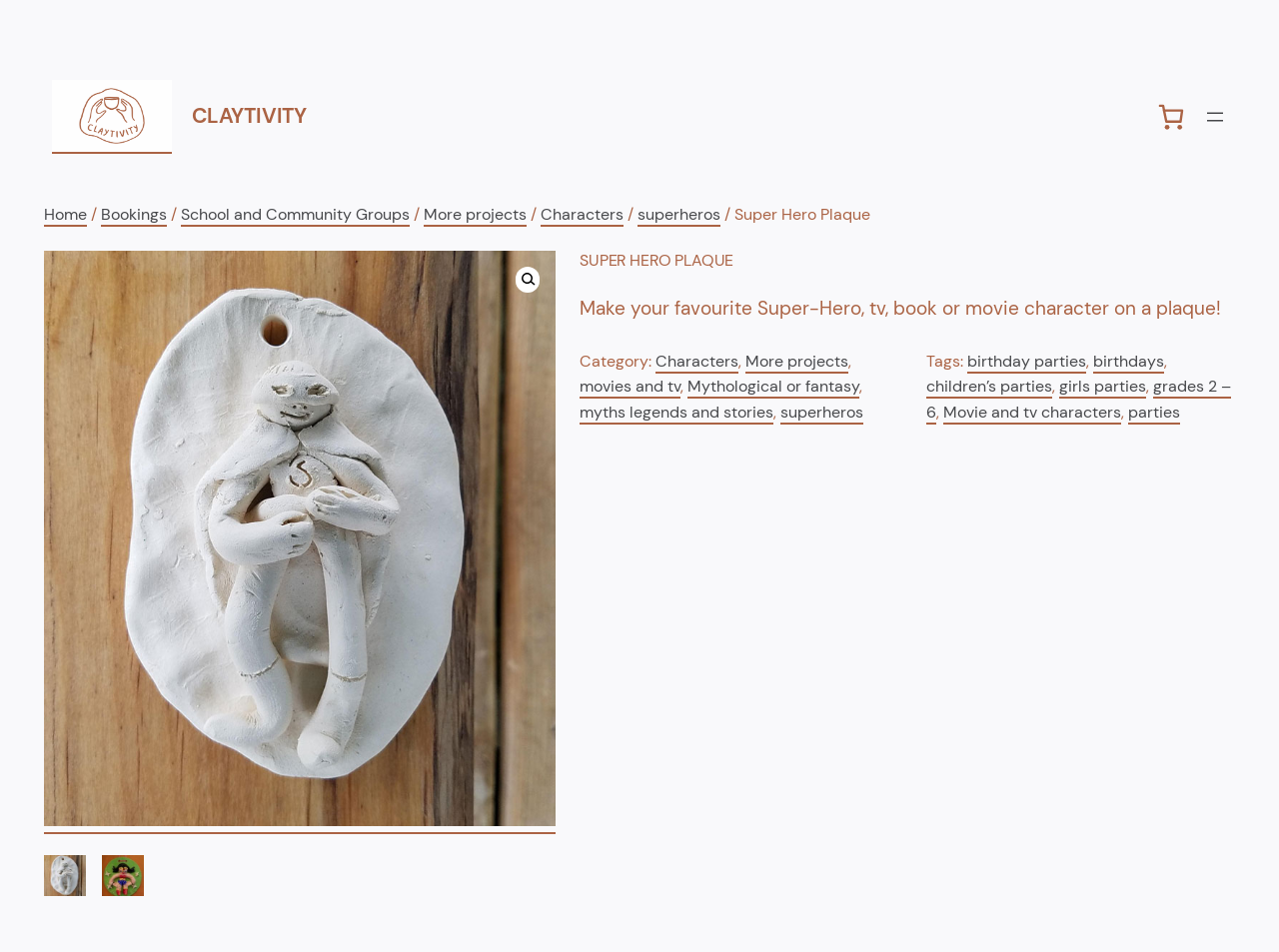How many tags are there?
Look at the screenshot and respond with a single word or phrase.

9